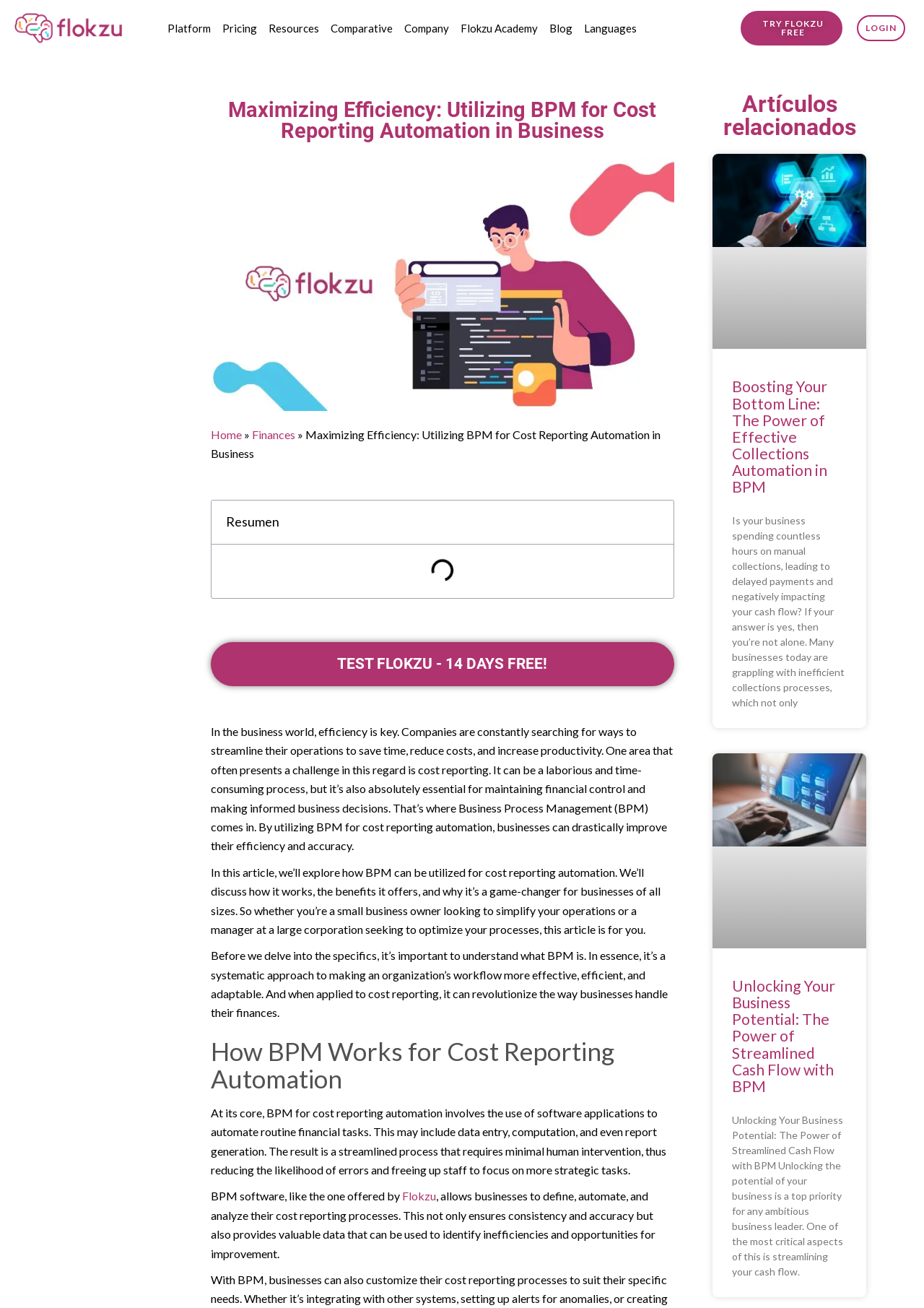Create an elaborate caption that covers all aspects of the webpage.

This webpage is about maximizing efficiency in business operations, specifically utilizing Business Process Management (BPM) for cost reporting automation. At the top left corner, there is a Flokzu BPM logo, and next to it, there are several links to different sections of the website, including Platform, Pricing, Resources, and more. On the top right corner, there are two prominent links: "TRY FLOKZU FREE" and "LOGIN".

Below the navigation bar, there is a heading that reads "Maximizing Efficiency: Utilizing BPM for Cost Reporting Automation in Business". Underneath, there is an image of Flokzu, followed by a link to the "Home" page and another link to "Finances". 

The main content of the webpage is divided into several sections. The first section introduces the importance of efficiency in business operations and how BPM can be used to automate cost reporting. The text explains that BPM can improve efficiency and accuracy, and that it's a game-changer for businesses of all sizes.

The next section, "How BPM Works for Cost Reporting Automation", explains the process of using BPM software to automate routine financial tasks, reducing errors and freeing up staff to focus on more strategic tasks.

The webpage also features a section titled "Artículos relacionados" (Related Articles), which includes two articles: "Boosting Your Bottom Line: The Power of Effective Collections Automation in BPM" and "Unlocking Your Business Potential: The Power of Streamlined Cash Flow with BPM". Each article has a heading, a brief summary, and a link to read more.